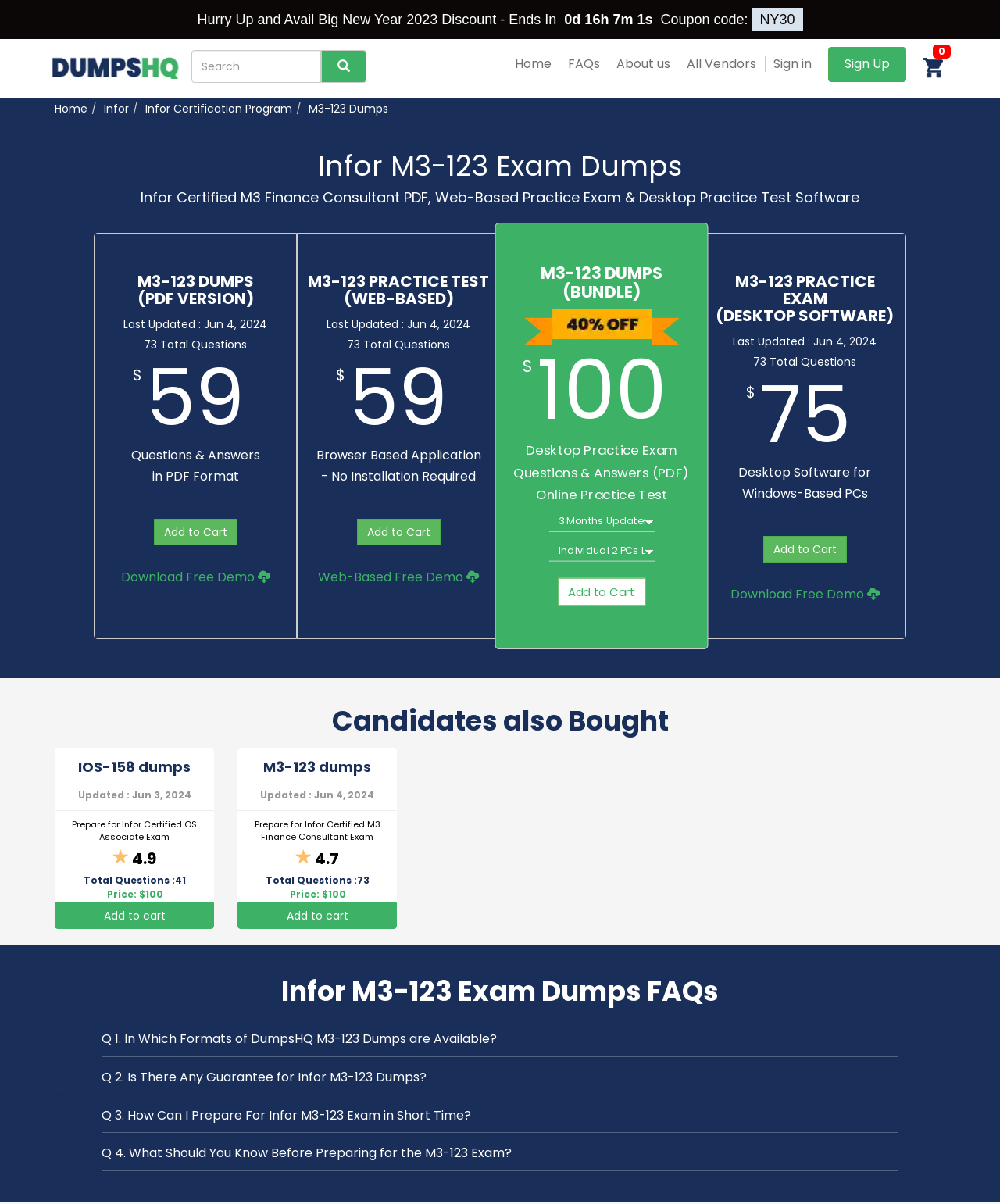Identify the bounding box coordinates of the area that should be clicked in order to complete the given instruction: "Download a free demo of M3-123 dumps". The bounding box coordinates should be four float numbers between 0 and 1, i.e., [left, top, right, bottom].

[0.095, 0.473, 0.296, 0.497]